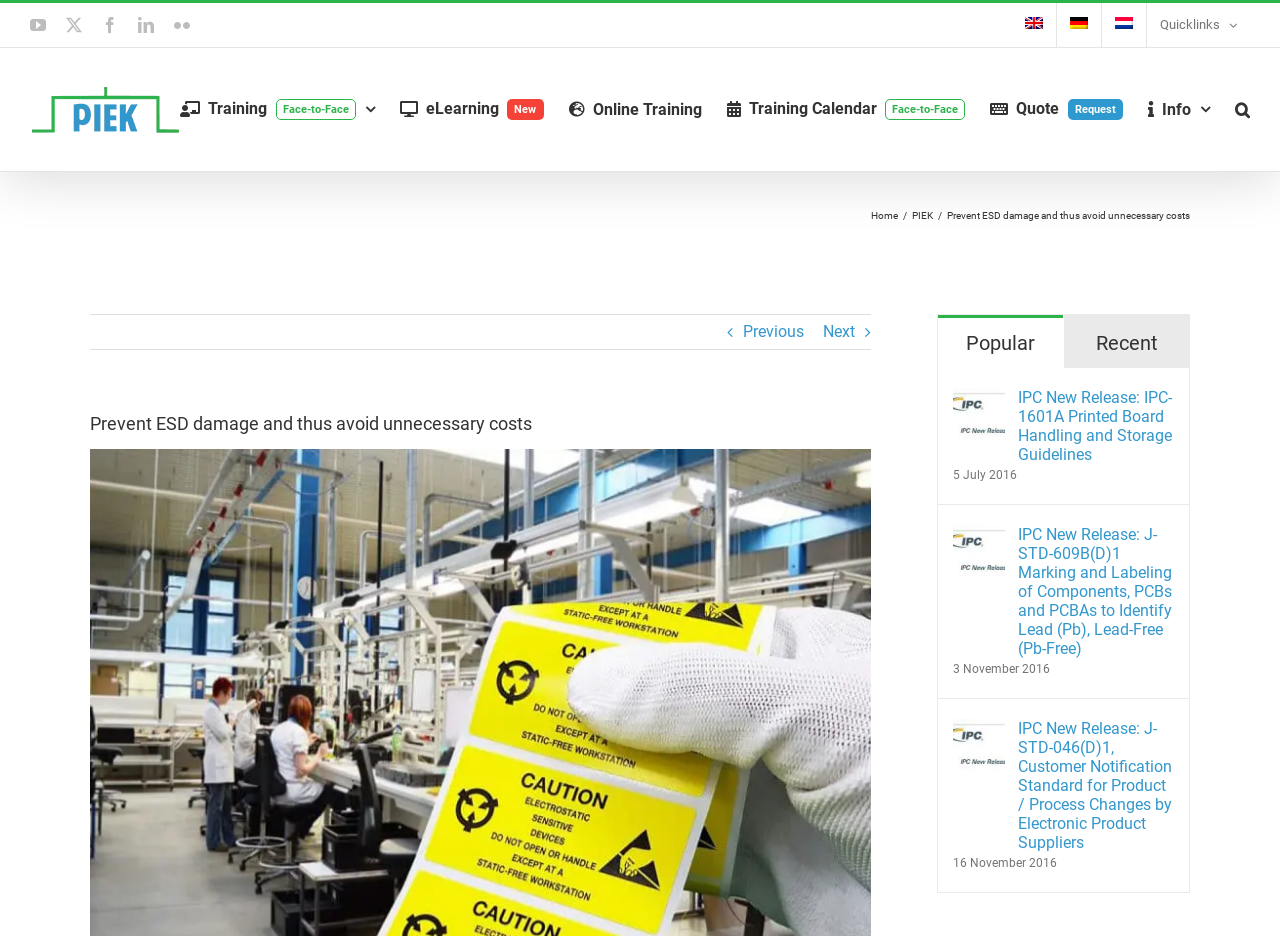Specify the bounding box coordinates of the region I need to click to perform the following instruction: "go to home page". The coordinates must be four float numbers in the range of 0 to 1, i.e., [left, top, right, bottom].

None